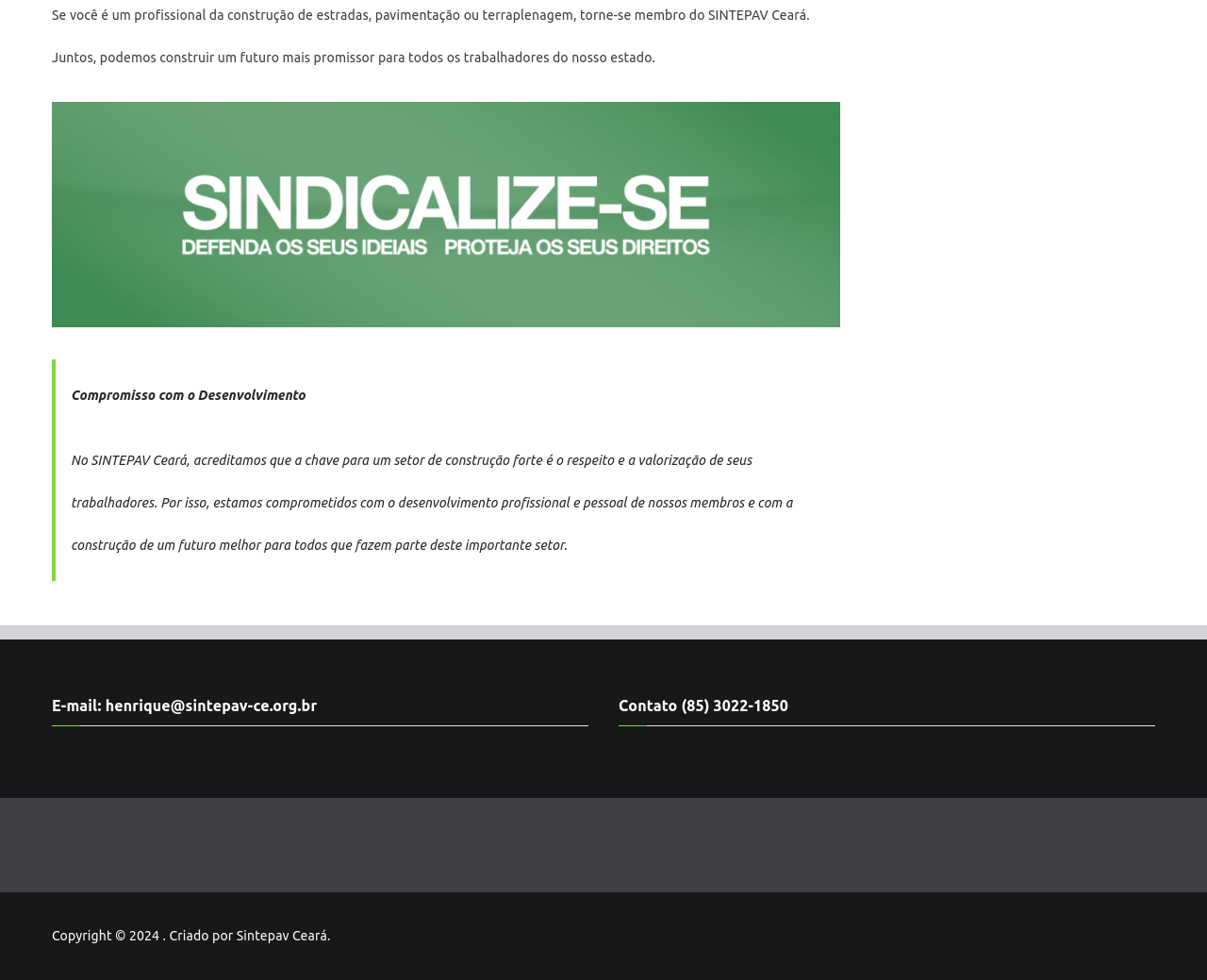What is the organization's email address?
Look at the screenshot and respond with one word or a short phrase.

henrique@sintepav-ce.org.br